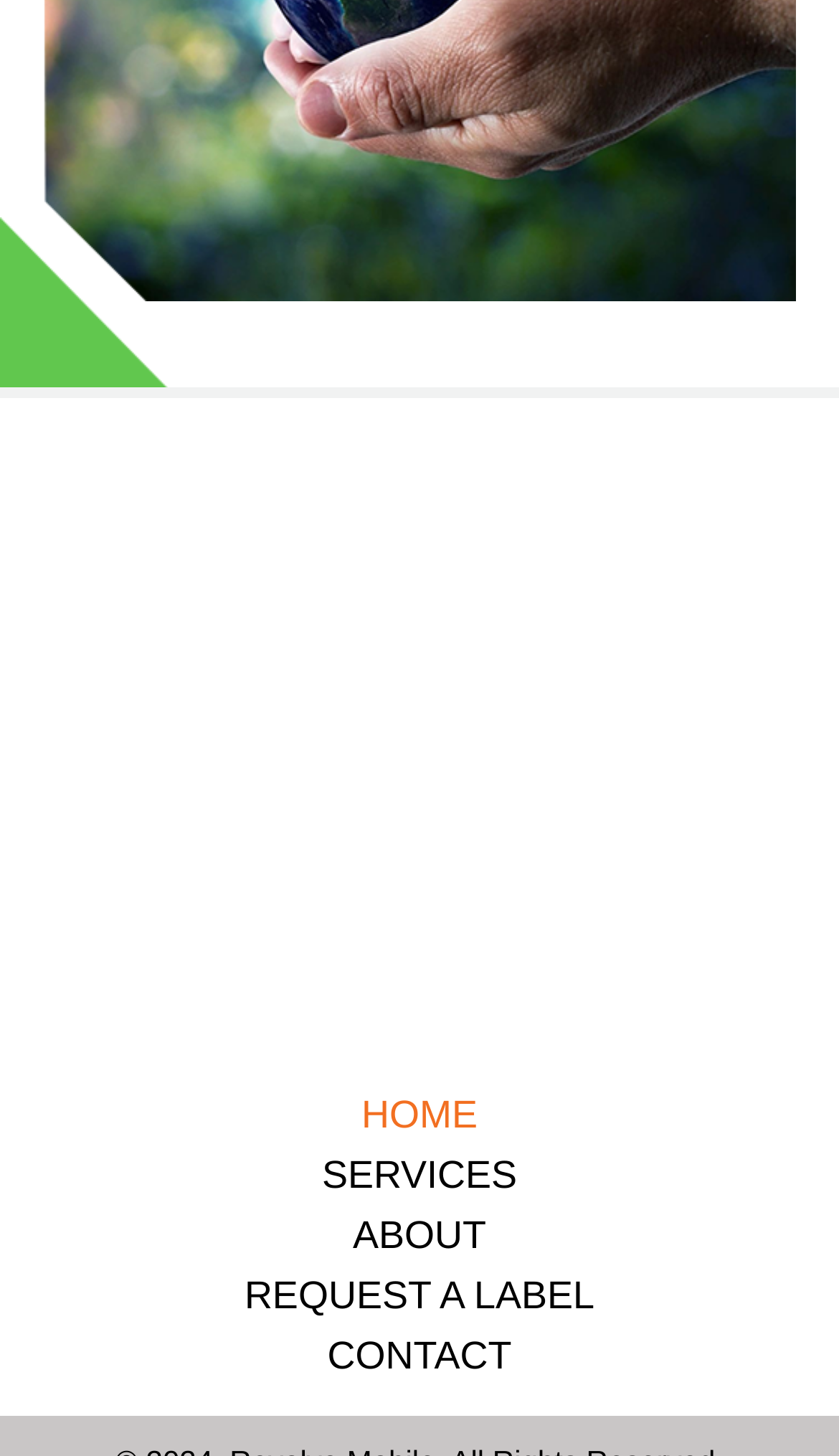Provide the bounding box coordinates in the format (top-left x, top-left y, bottom-right x, bottom-right y). All values are floating point numbers between 0 and 1. Determine the bounding box coordinate of the UI element described as: Home

[0.291, 0.752, 0.709, 0.779]